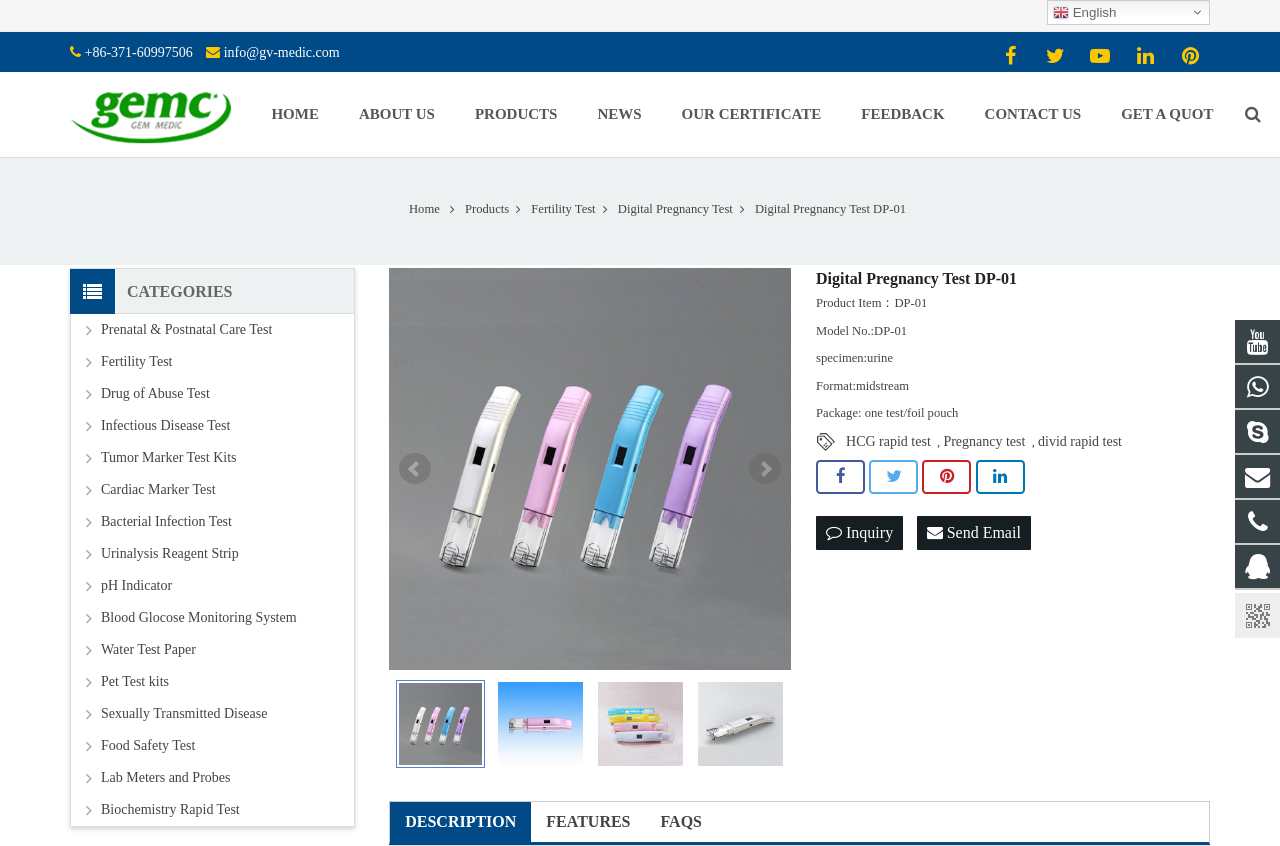Identify the bounding box for the UI element that is described as follows: "Shop".

None